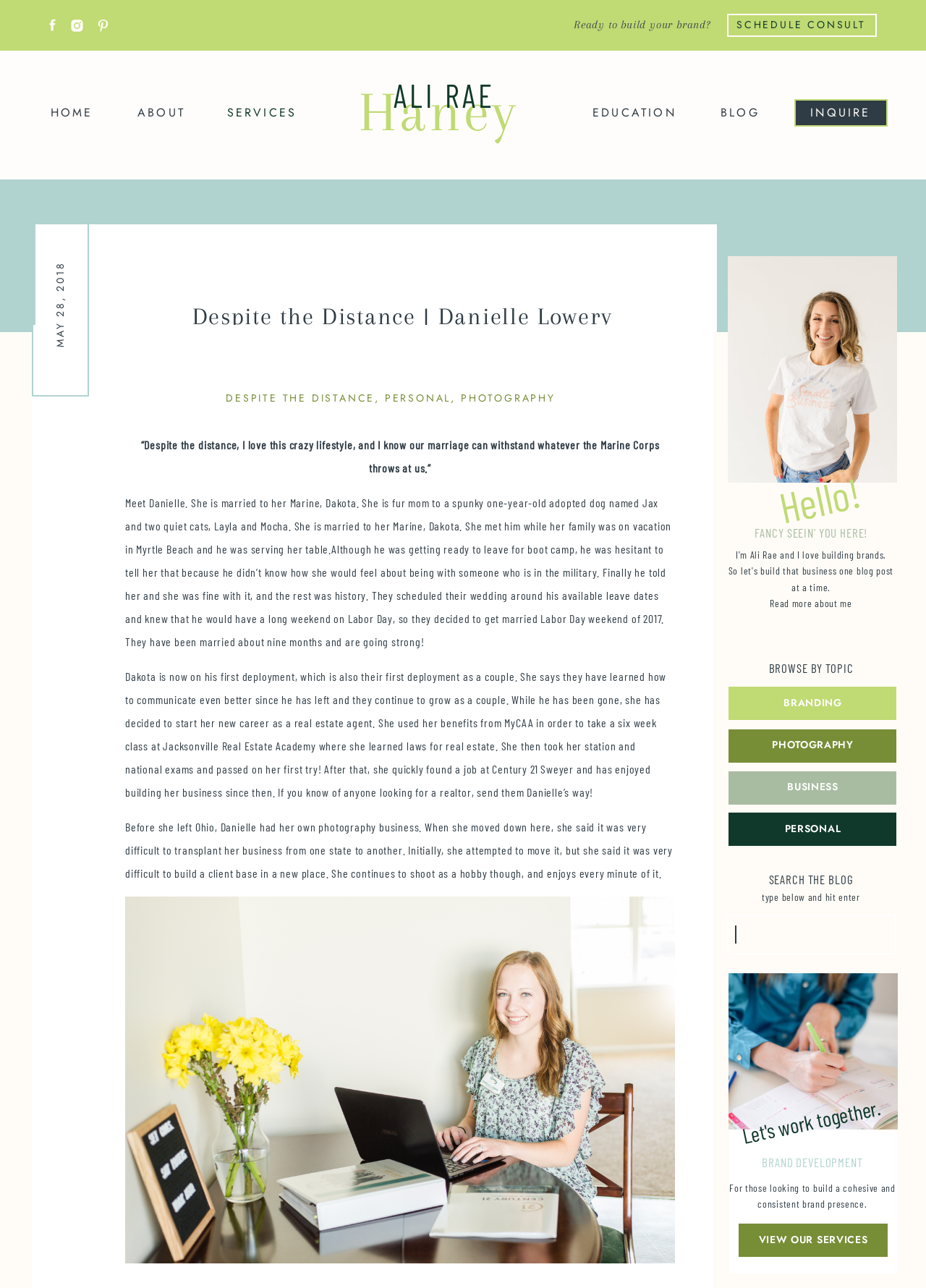Please reply with a single word or brief phrase to the question: 
What is Danielle's husband's occupation?

Marine